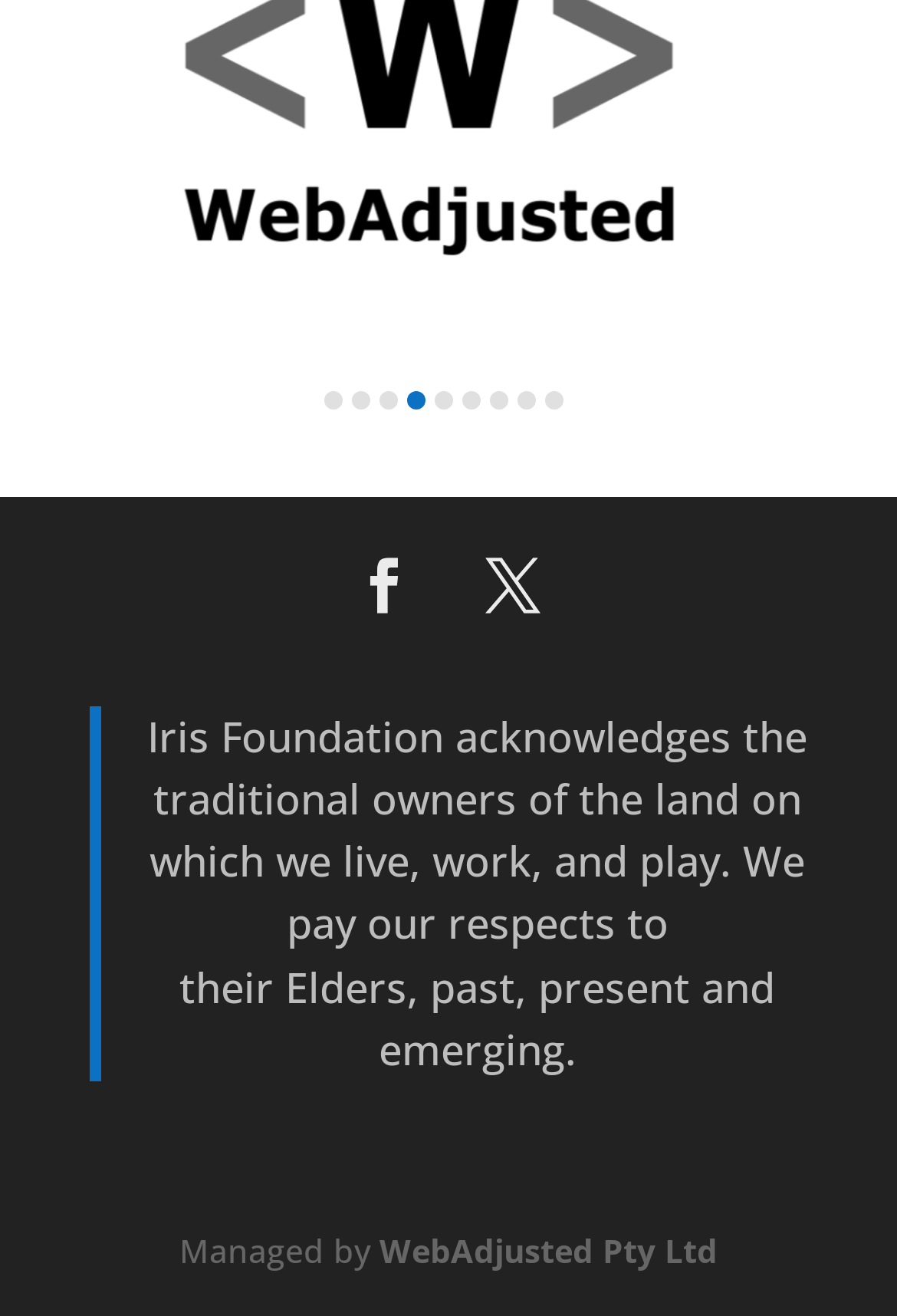What is the company managing the website? From the image, respond with a single word or brief phrase.

WebAdjusted Pty Ltd